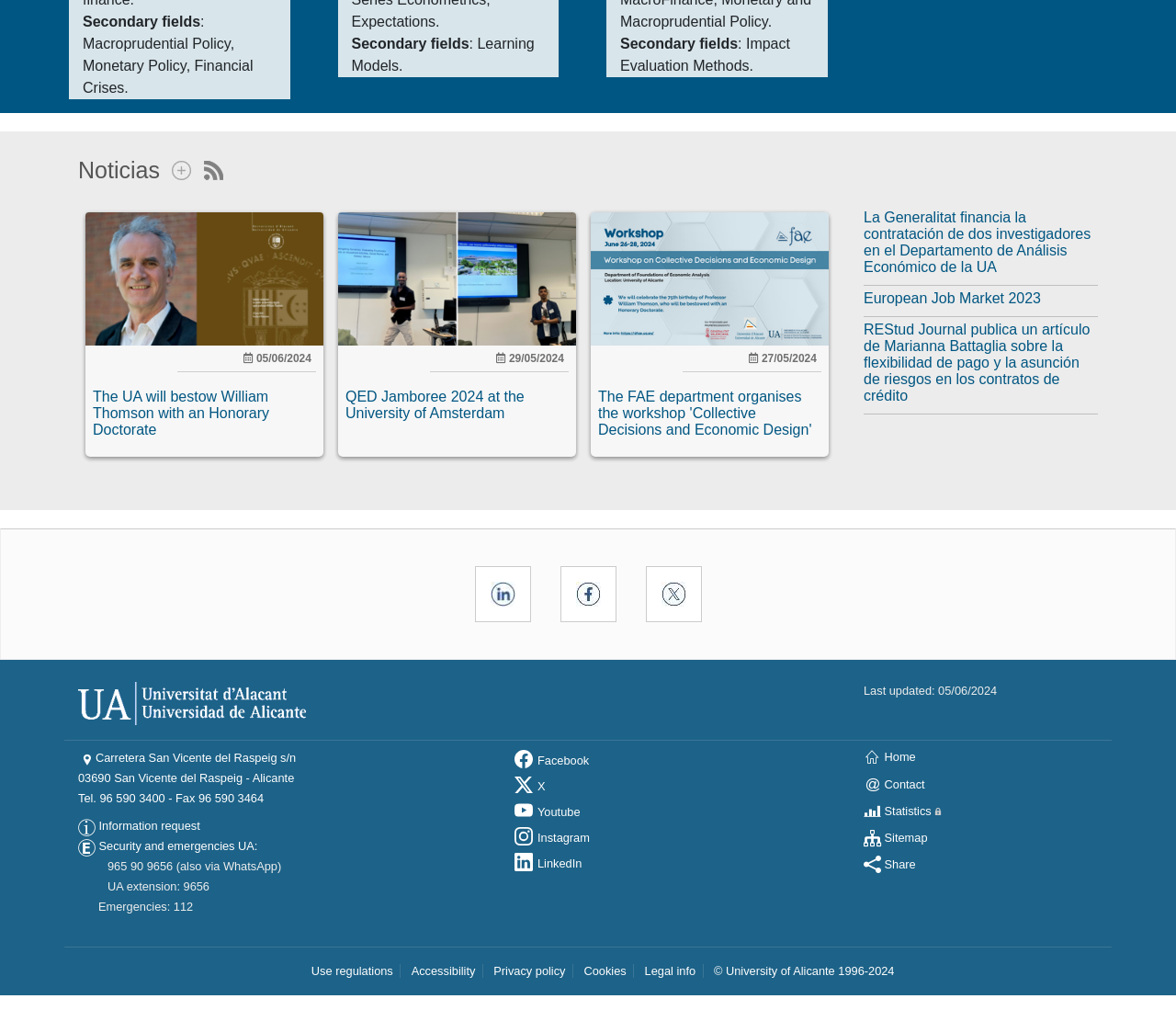From the given element description: "Instagram", find the bounding box for the UI element. Provide the coordinates as four float numbers between 0 and 1, in the order [left, top, right, bottom].

[0.438, 0.822, 0.501, 0.836]